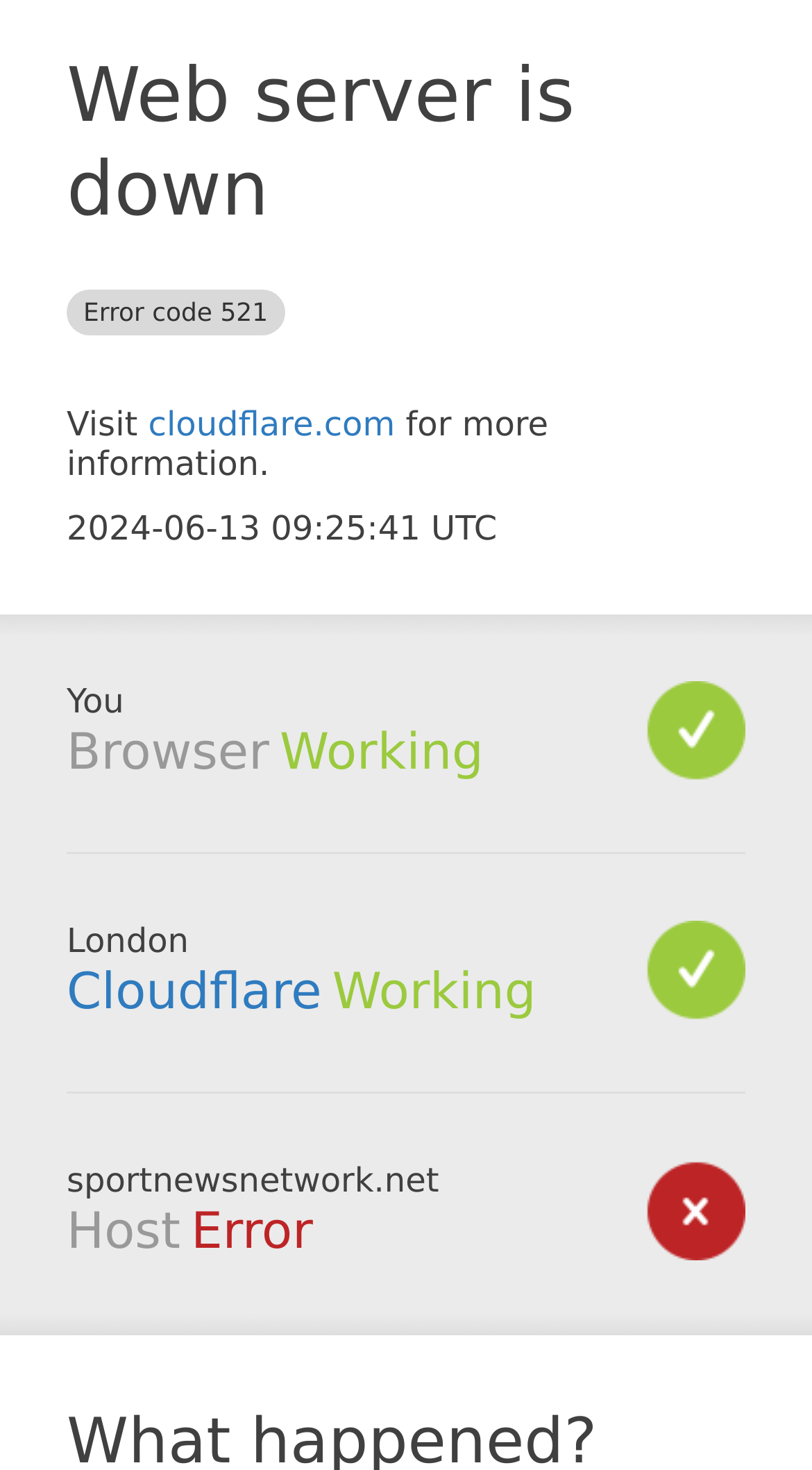Respond to the following question with a brief word or phrase:
What is the URL of the website?

sportnewsnetwork.net